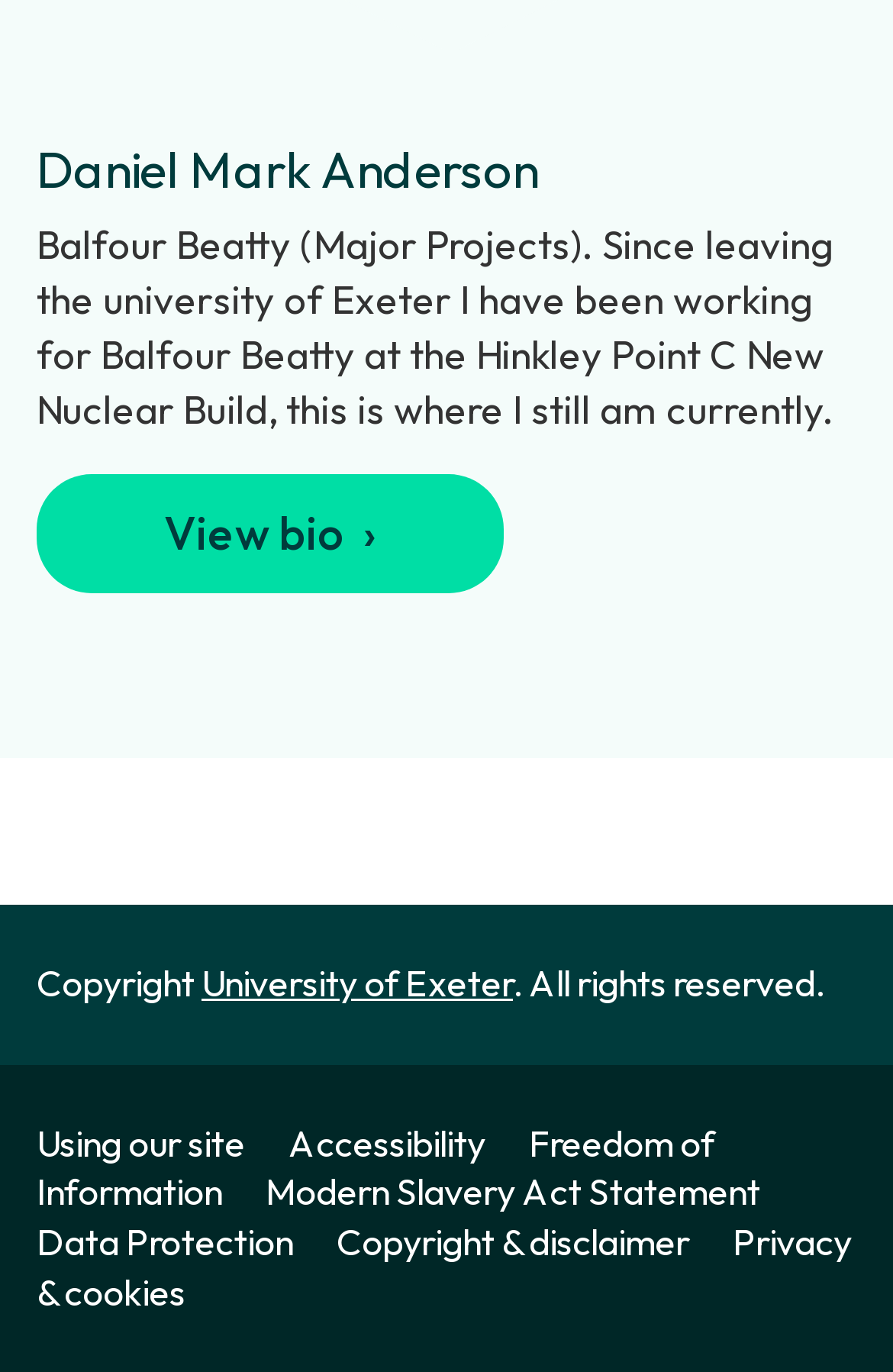Locate and provide the bounding box coordinates for the HTML element that matches this description: "Freedom of Information".

[0.041, 0.816, 0.8, 0.885]